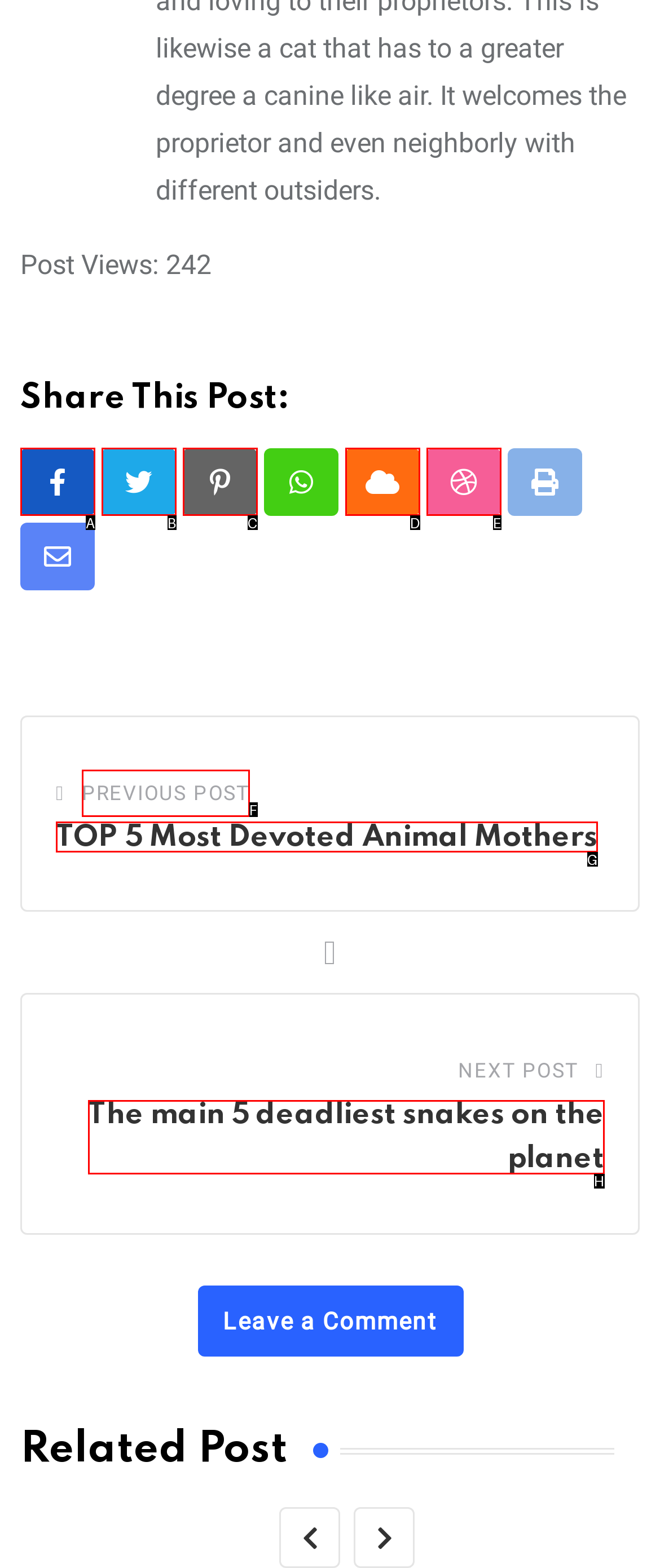Identify the correct letter of the UI element to click for this task: View the previous post
Respond with the letter from the listed options.

F